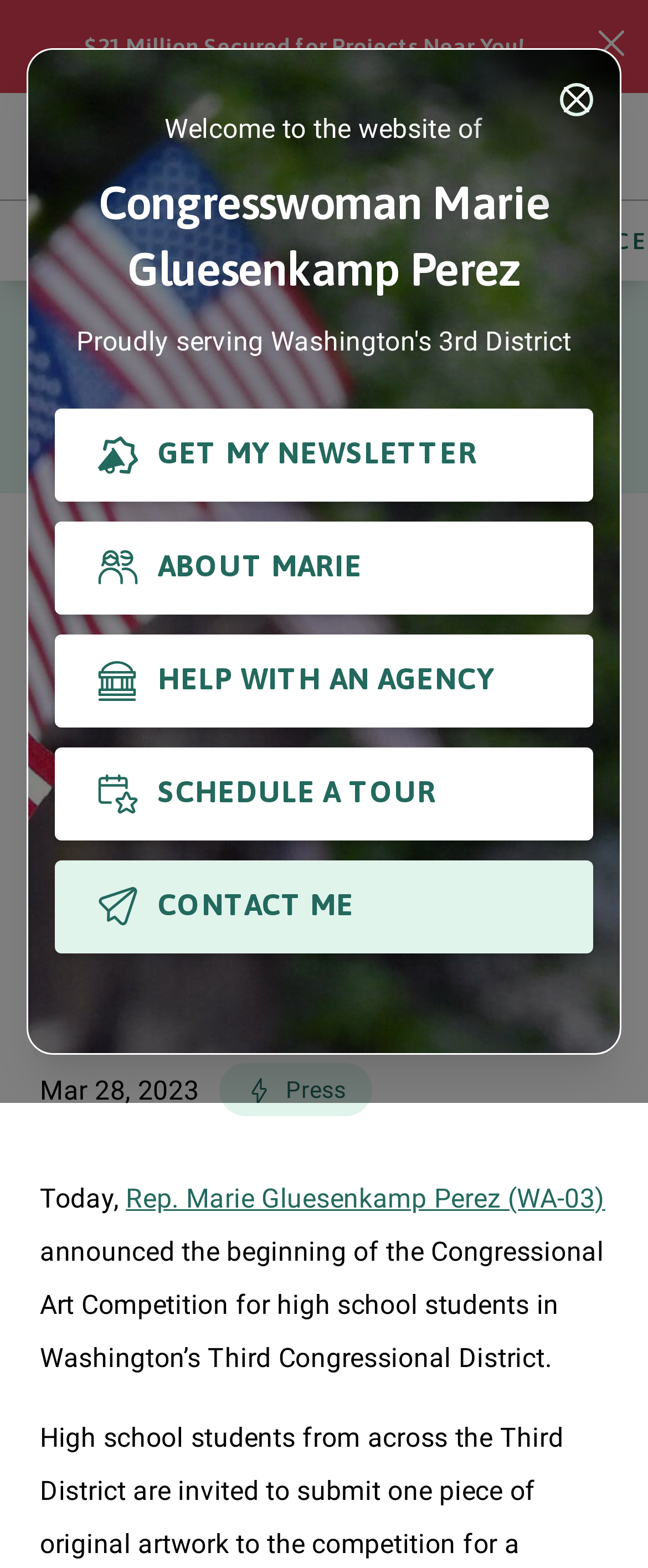Identify the bounding box coordinates of the specific part of the webpage to click to complete this instruction: "Get my newsletter".

[0.085, 0.261, 0.915, 0.32]